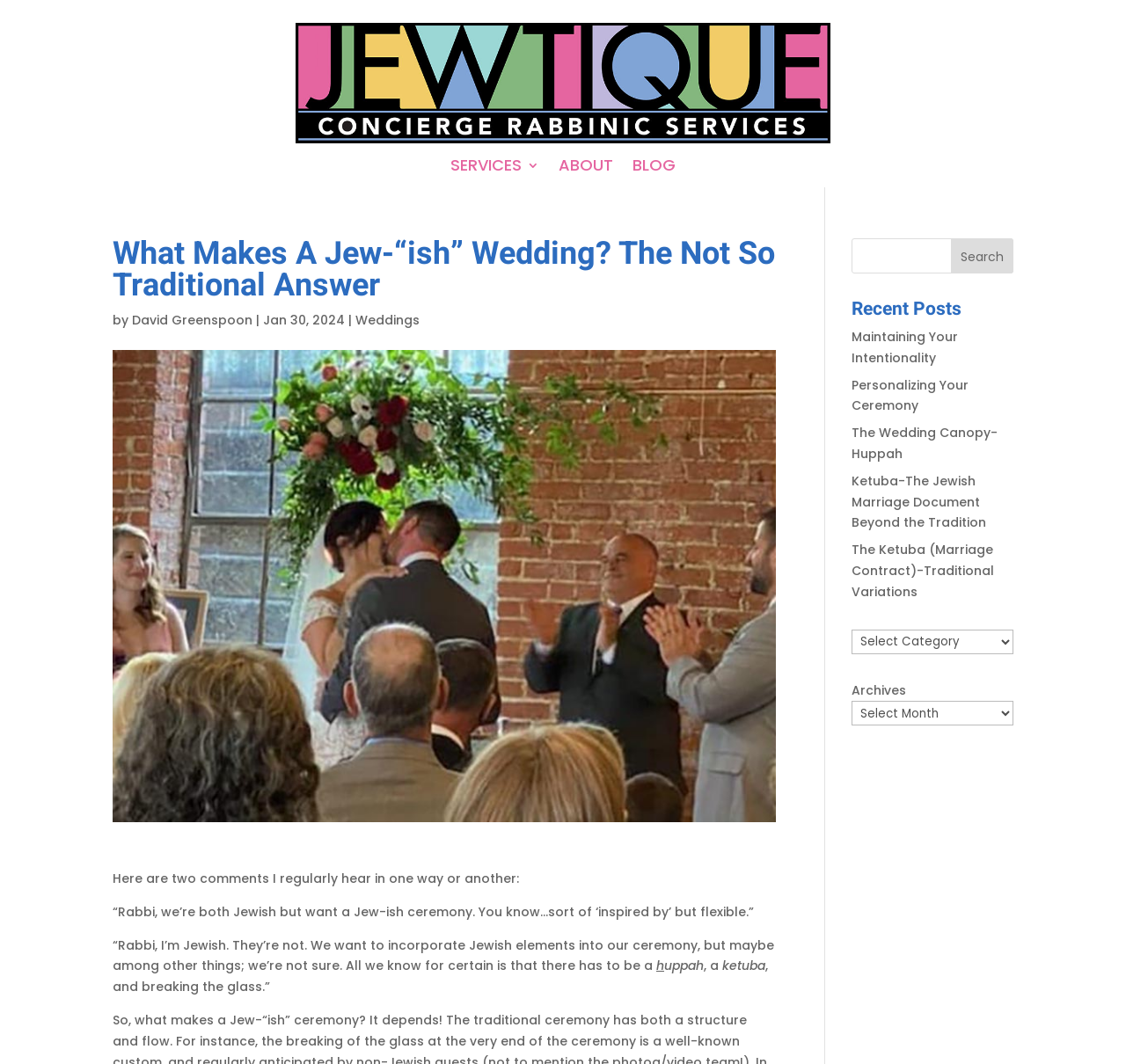Can you extract the primary headline text from the webpage?

What Makes A Jew-“ish” Wedding? The Not So Traditional Answer